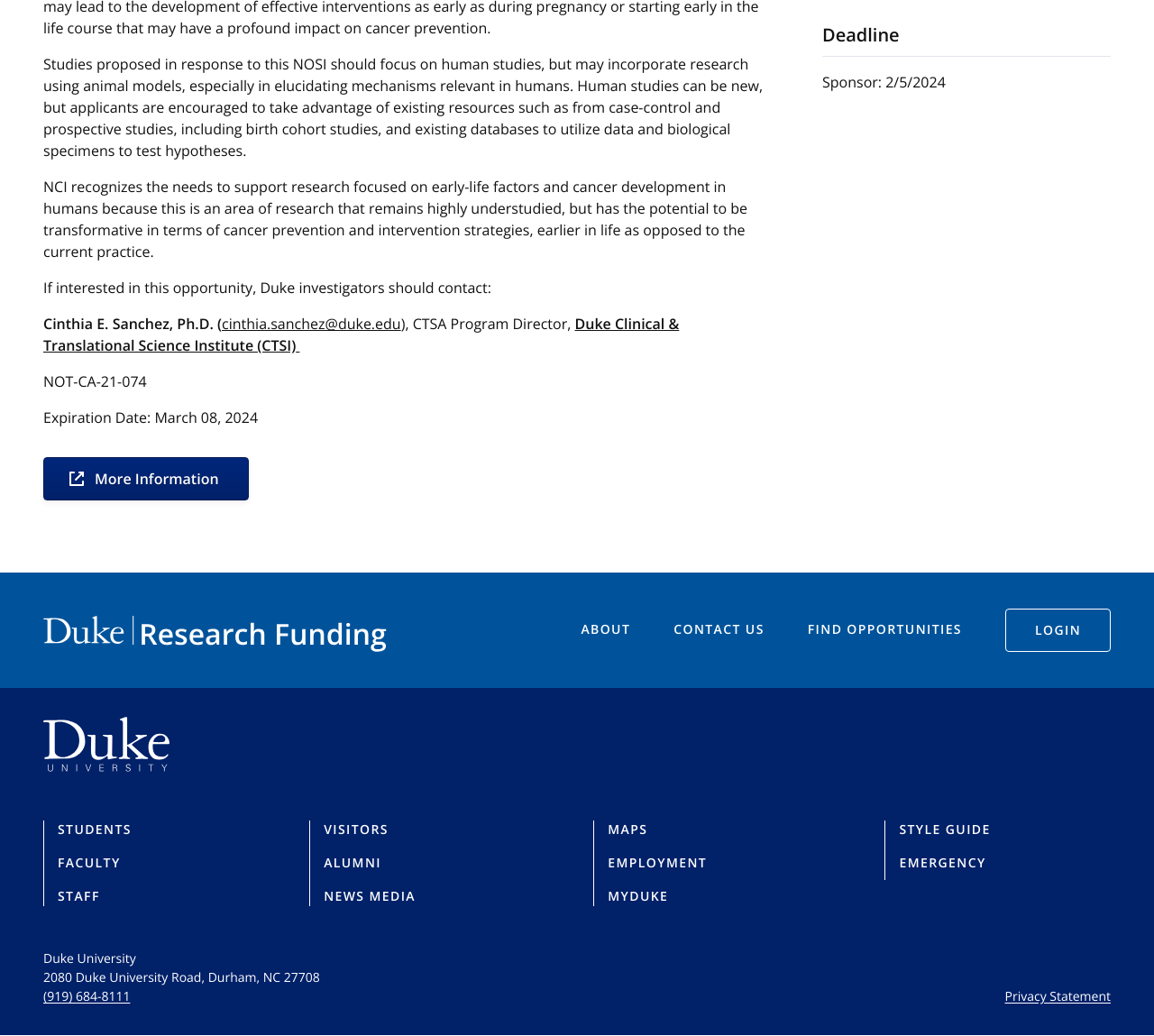From the element description: "Looking for a specific consultant?", extract the bounding box coordinates of the UI element. The coordinates should be expressed as four float numbers between 0 and 1, in the order [left, top, right, bottom].

None